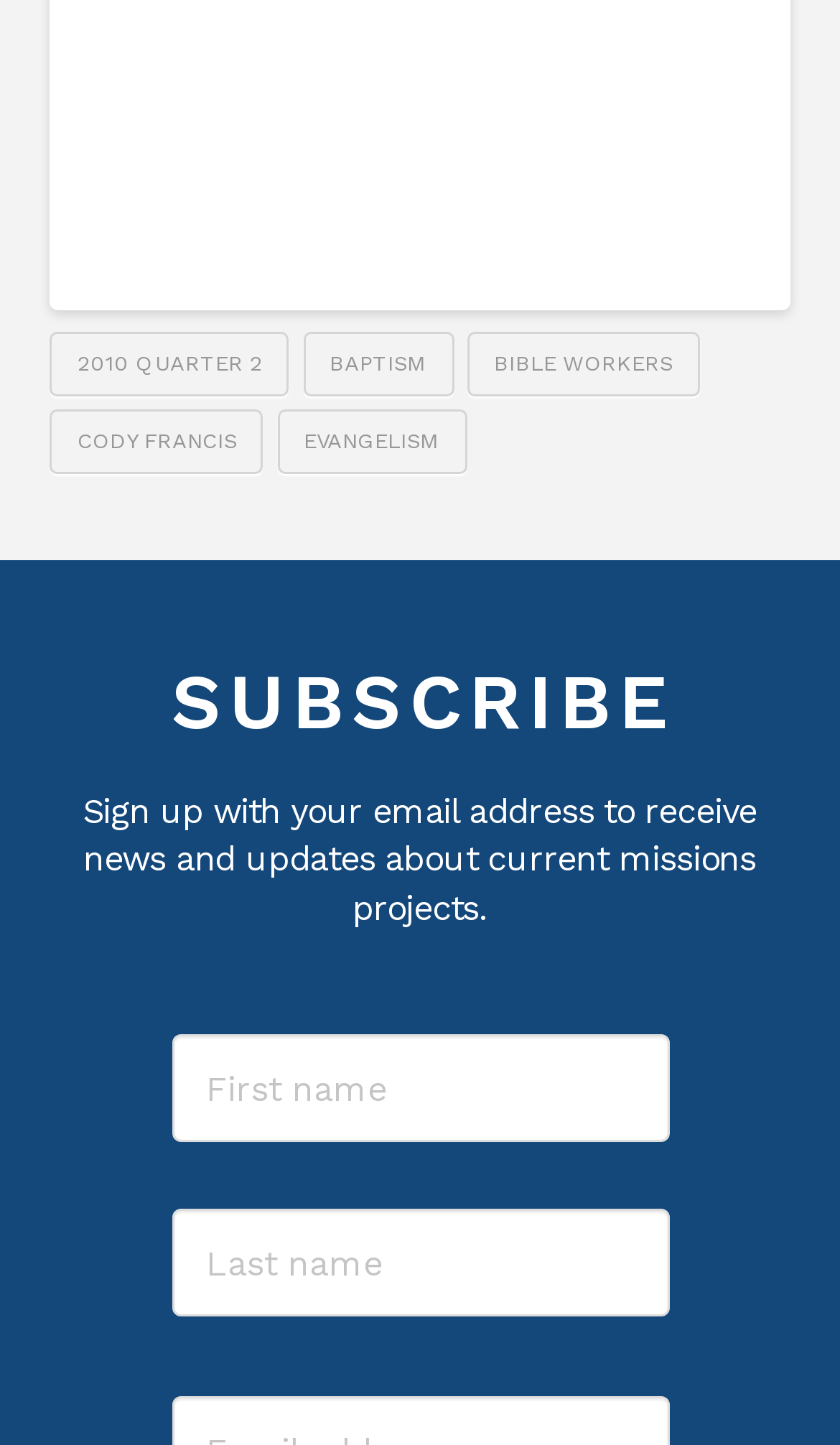What is the topic of the missions projects?
Refer to the screenshot and deliver a thorough answer to the question presented.

The webpage does not specify the topic of the missions projects, but it provides a form to subscribe to receive news and updates about them.